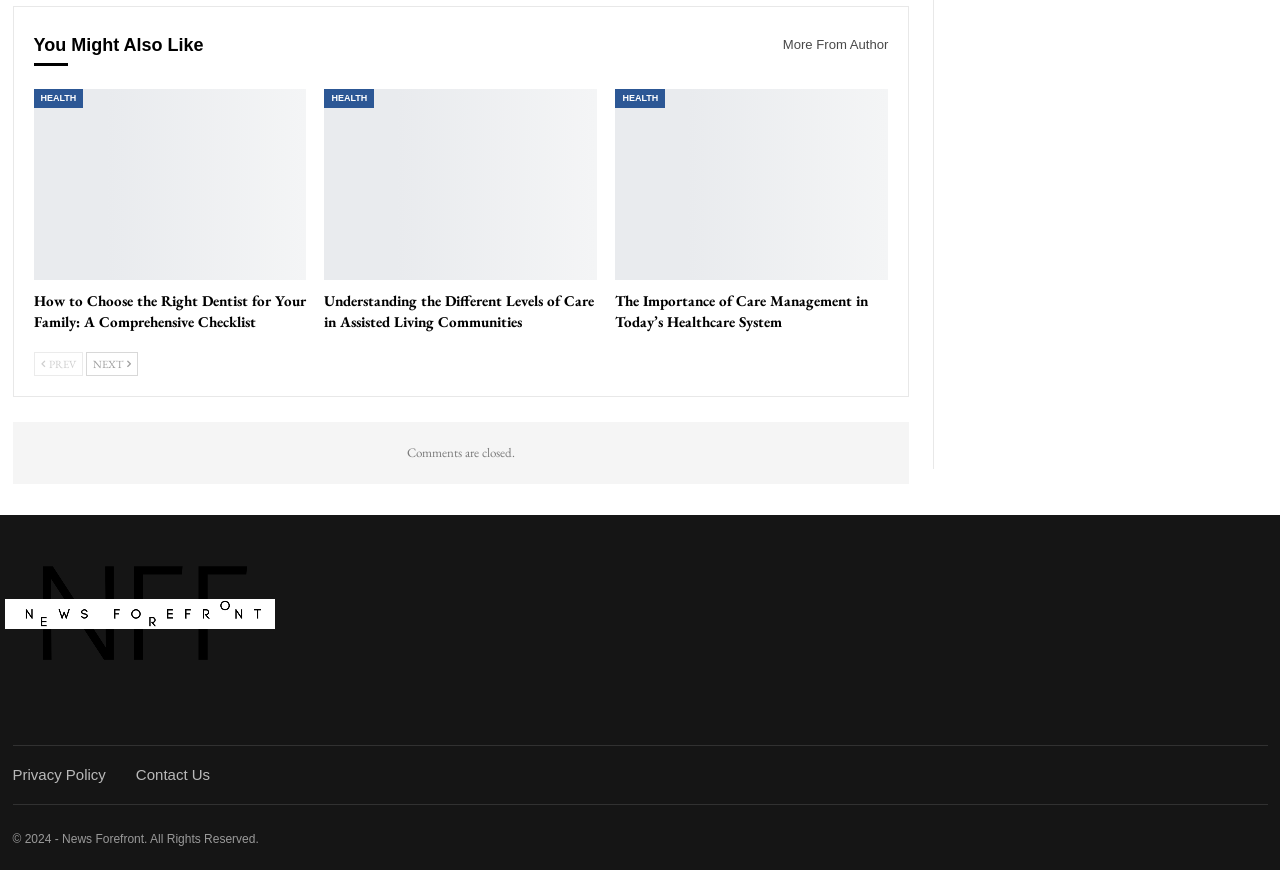What is the copyright year?
Refer to the image and provide a thorough answer to the question.

The copyright year can be determined by looking at the footer section, where the text '© 2024 - News Forefront. All Rights Reserved.' is located with bounding box coordinates [0.01, 0.956, 0.202, 0.972].